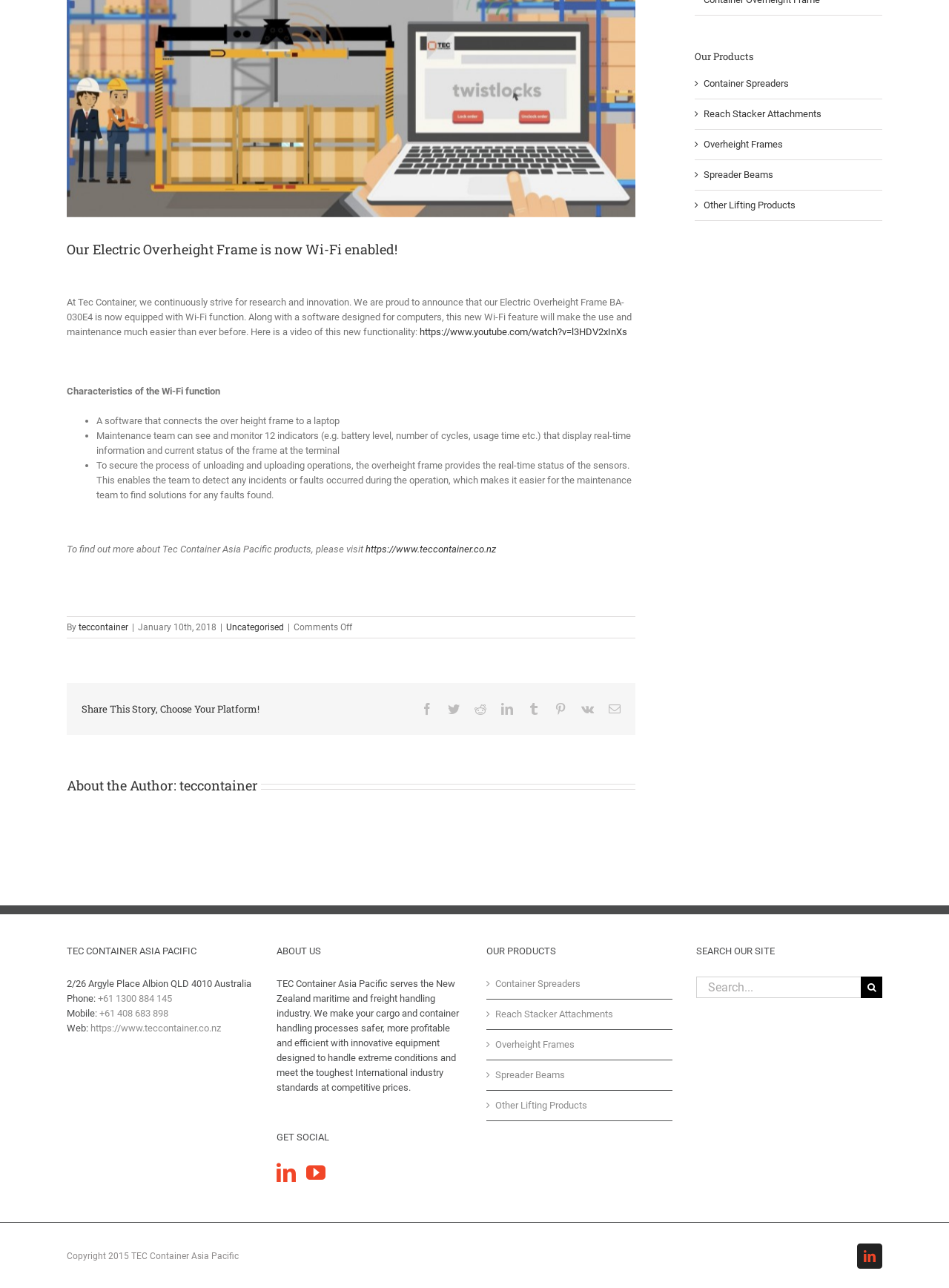Locate the bounding box of the UI element based on this description: "aria-label="Search" value=""". Provide four float numbers between 0 and 1 as [left, top, right, bottom].

[0.907, 0.758, 0.93, 0.775]